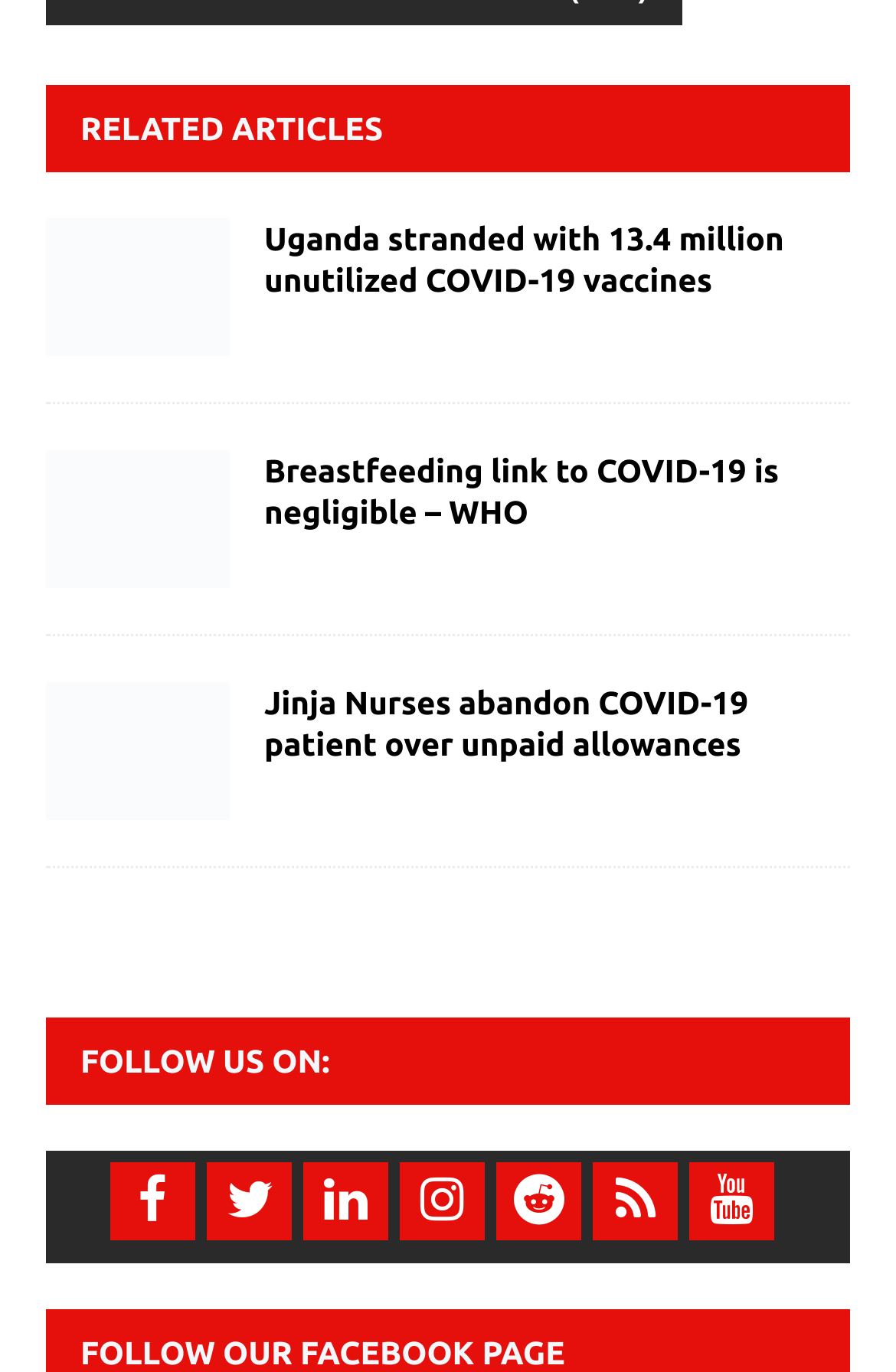Respond to the question below with a single word or phrase:
How many articles are on this webpage?

3